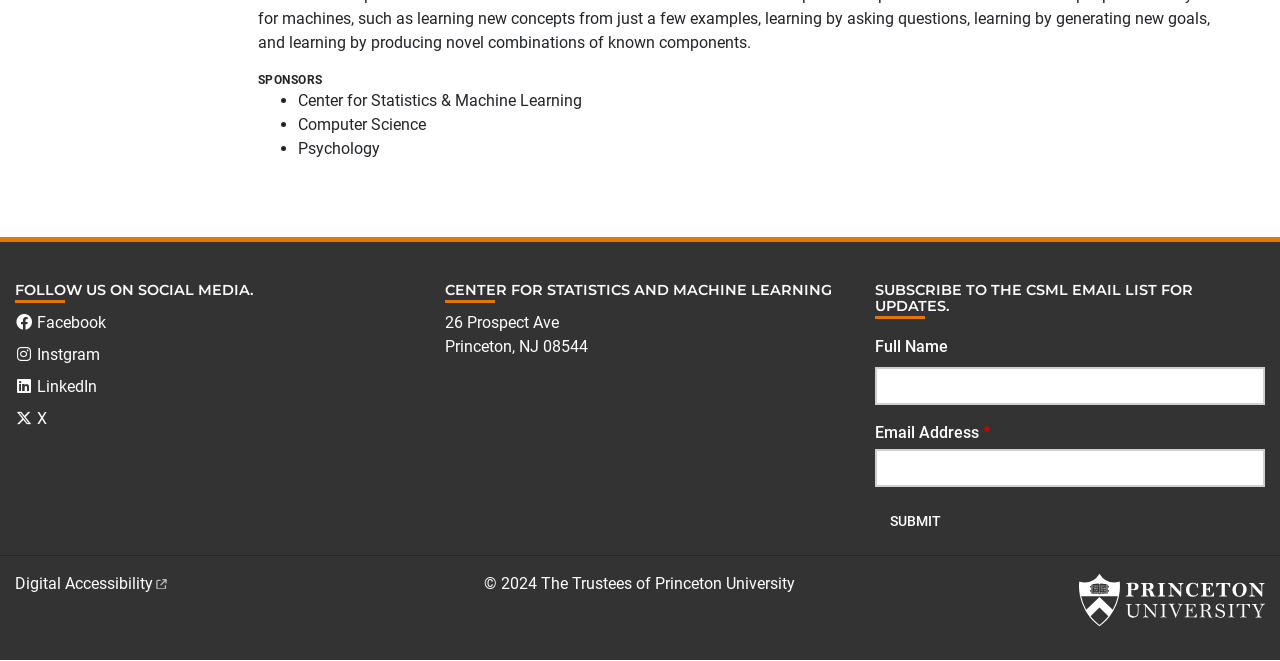Respond with a single word or phrase:
What is the copyright year of the webpage?

2024